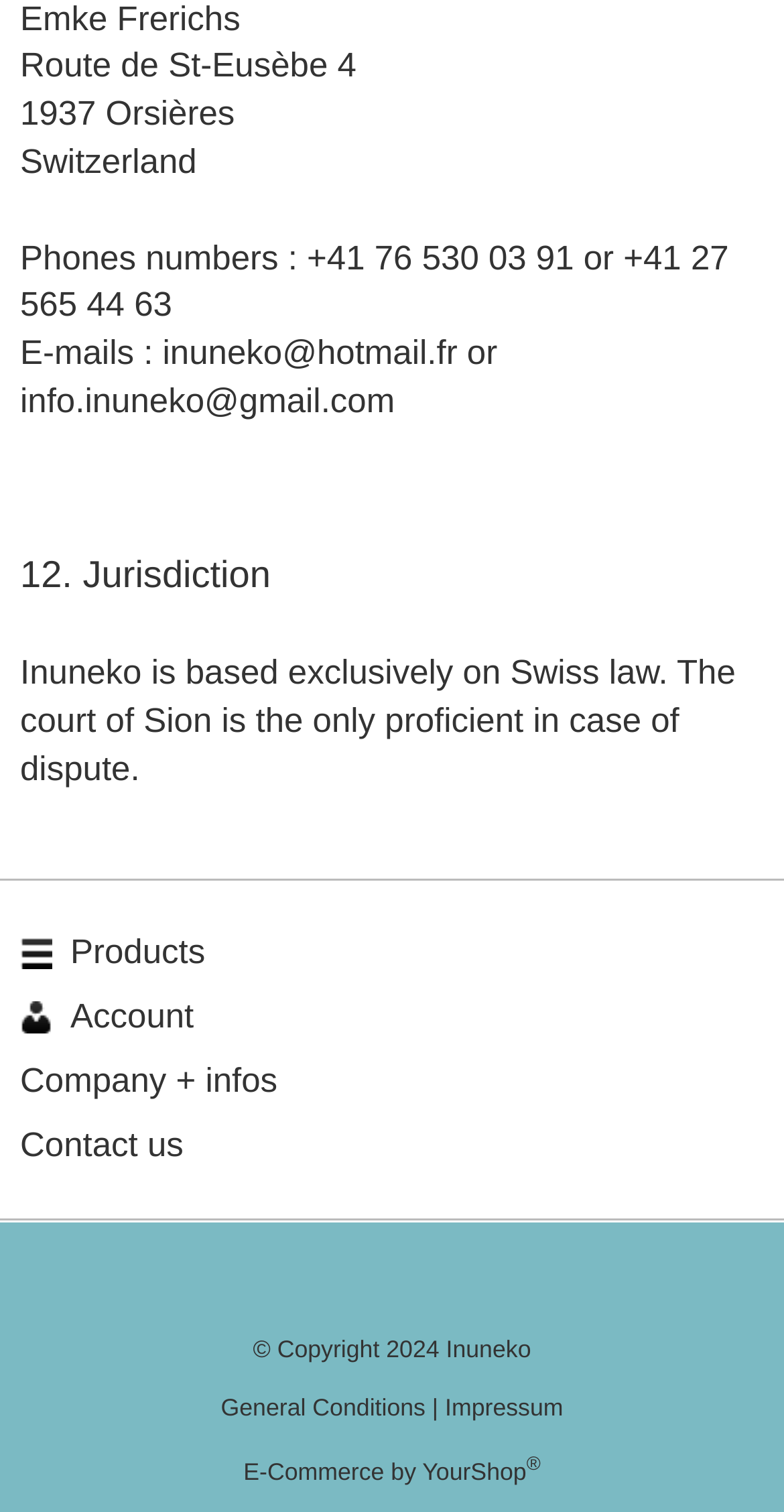Provide a one-word or short-phrase answer to the question:
How many links are in the footer section?

6